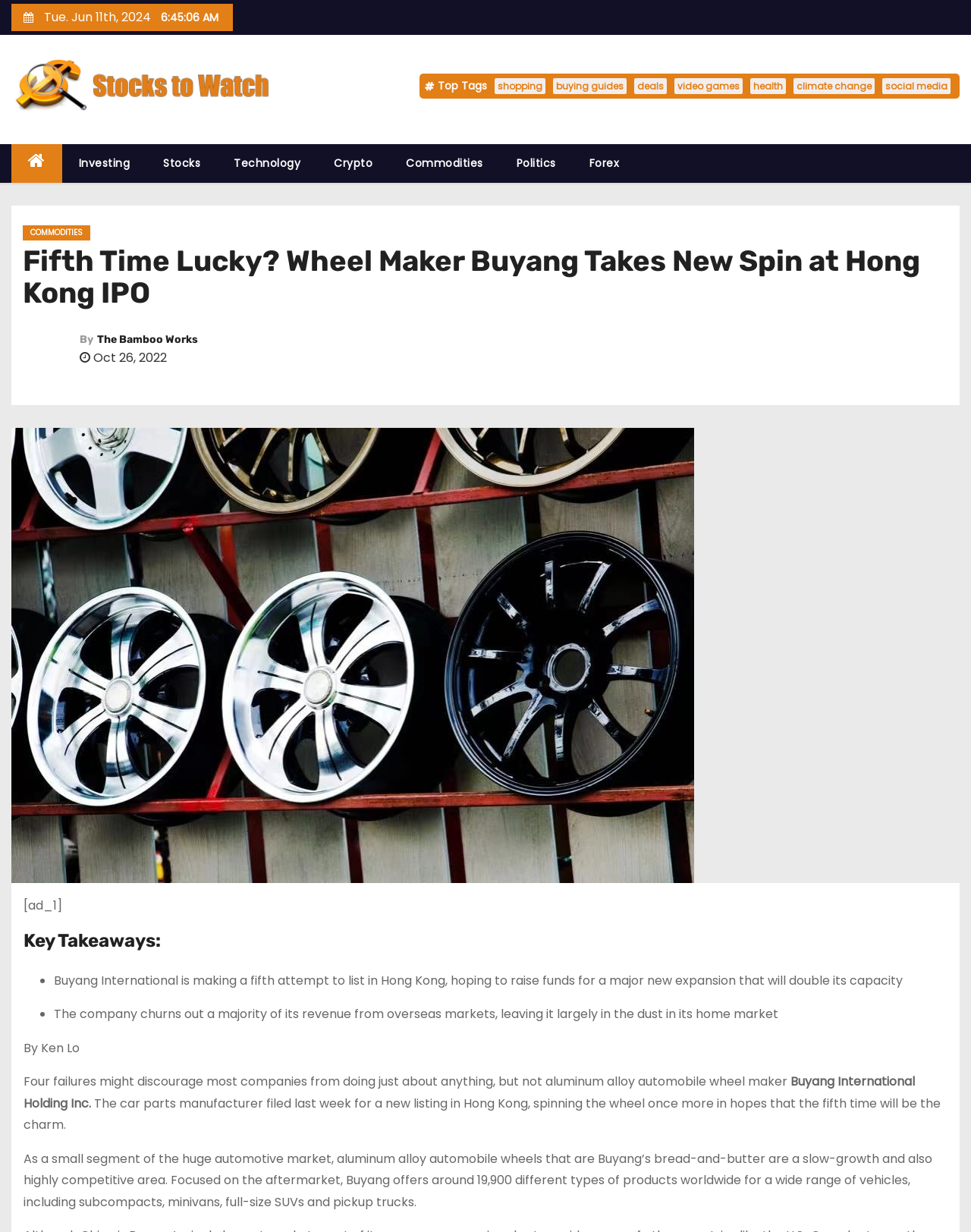Identify and provide the text of the main header on the webpage.

Fifth Time Lucky? Wheel Maker Buyang Takes New Spin at Hong Kong IPO